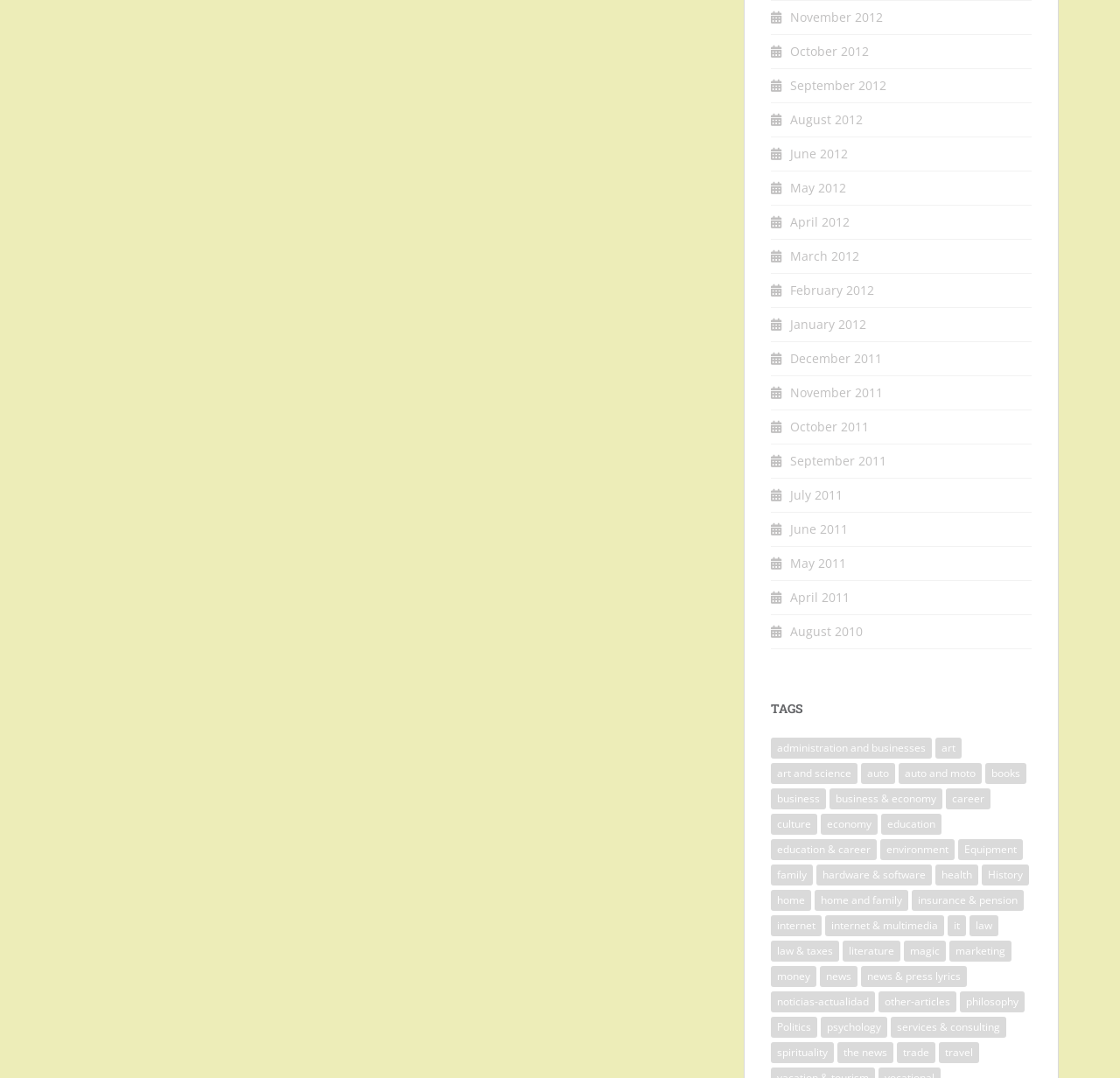Give the bounding box coordinates for the element described by: "July 2011".

[0.705, 0.451, 0.752, 0.467]